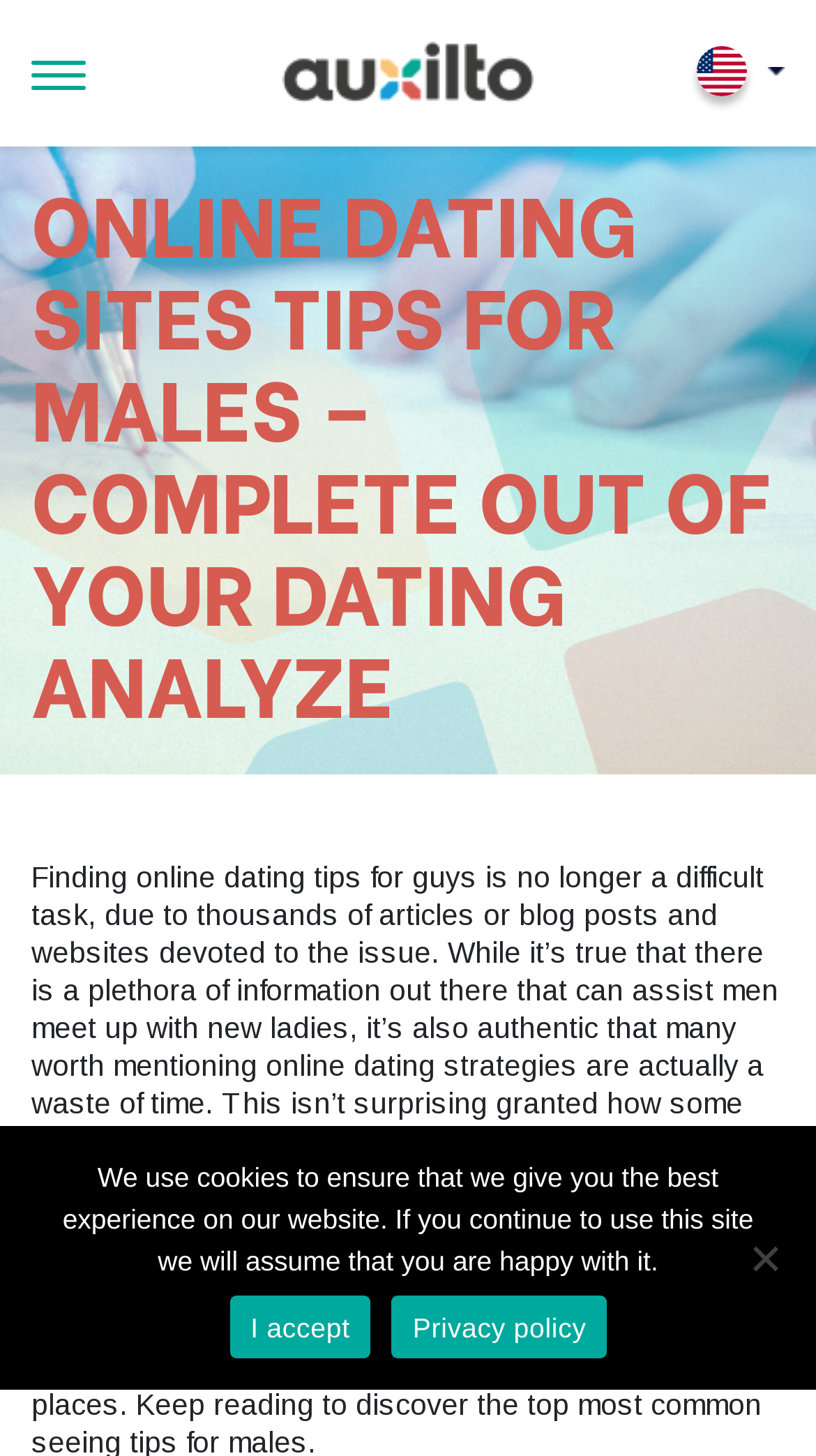Summarize the contents and layout of the webpage in detail.

The webpage is about online dating tips for men, with a prominent heading "ONLINE DATING SITES TIPS FOR MALES – COMPLETE OUT OF YOUR DATING ANALYZE" located near the top of the page. 

At the top left corner, there is a button. Next to it, on the top center, is a logo link with an accompanying image. 

Below the heading, the content of the webpage is not explicitly described, but there is a cookie notice dialog at the bottom of the page, which is not currently in focus. The cookie notice contains a paragraph of text explaining the website's cookie policy, followed by three options: "I accept", "Privacy policy", and "Reject". The "I accept" and "Privacy policy" options are links, while the "Reject" option is a generic element.